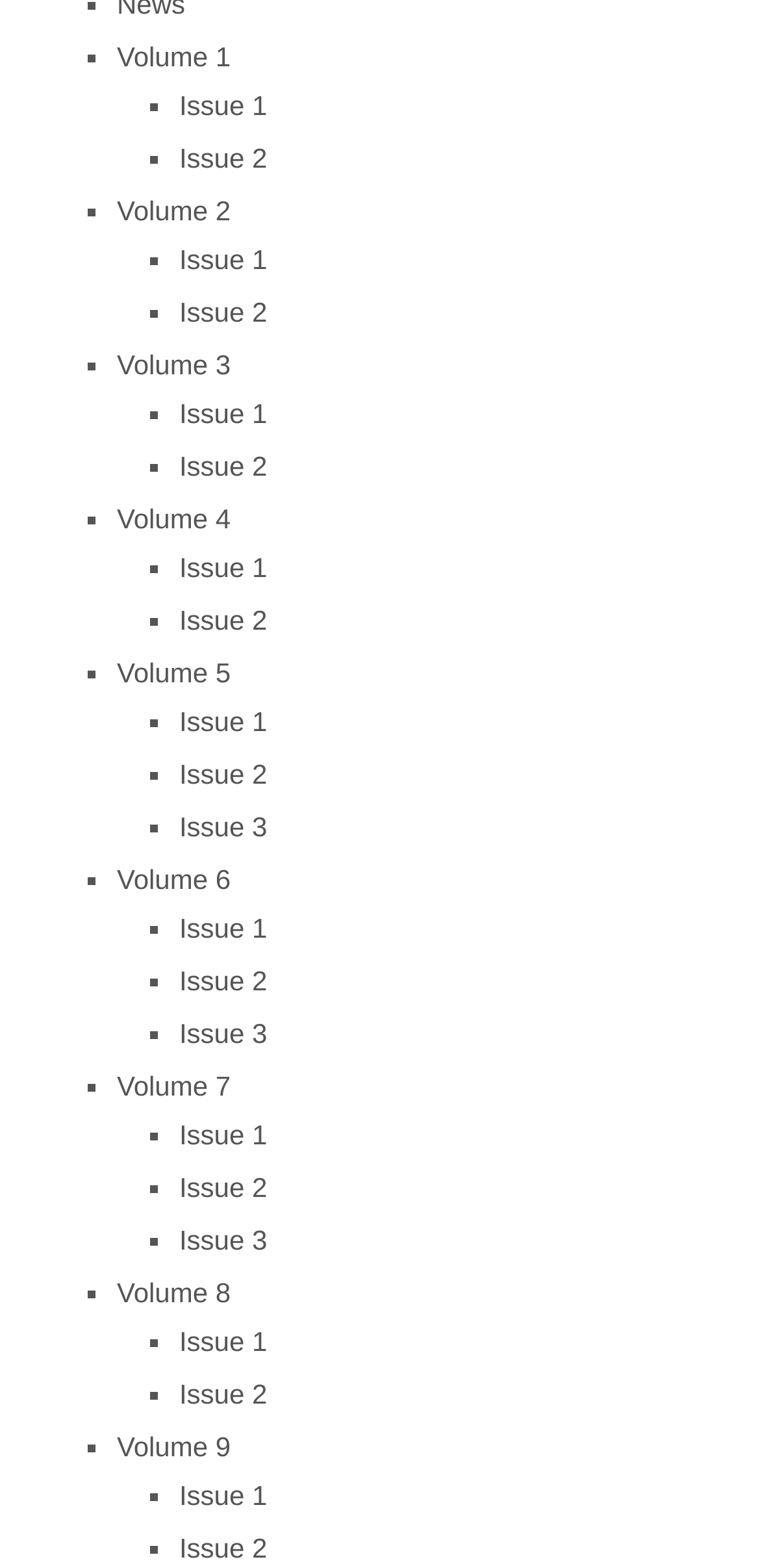Please provide a comprehensive answer to the question below using the information from the image: What is the format of the links?

The links on the webpage follow a consistent format, with 'Volume X' indicating the volume number and 'Issue Y' indicating the issue number, where X and Y are numerical values.